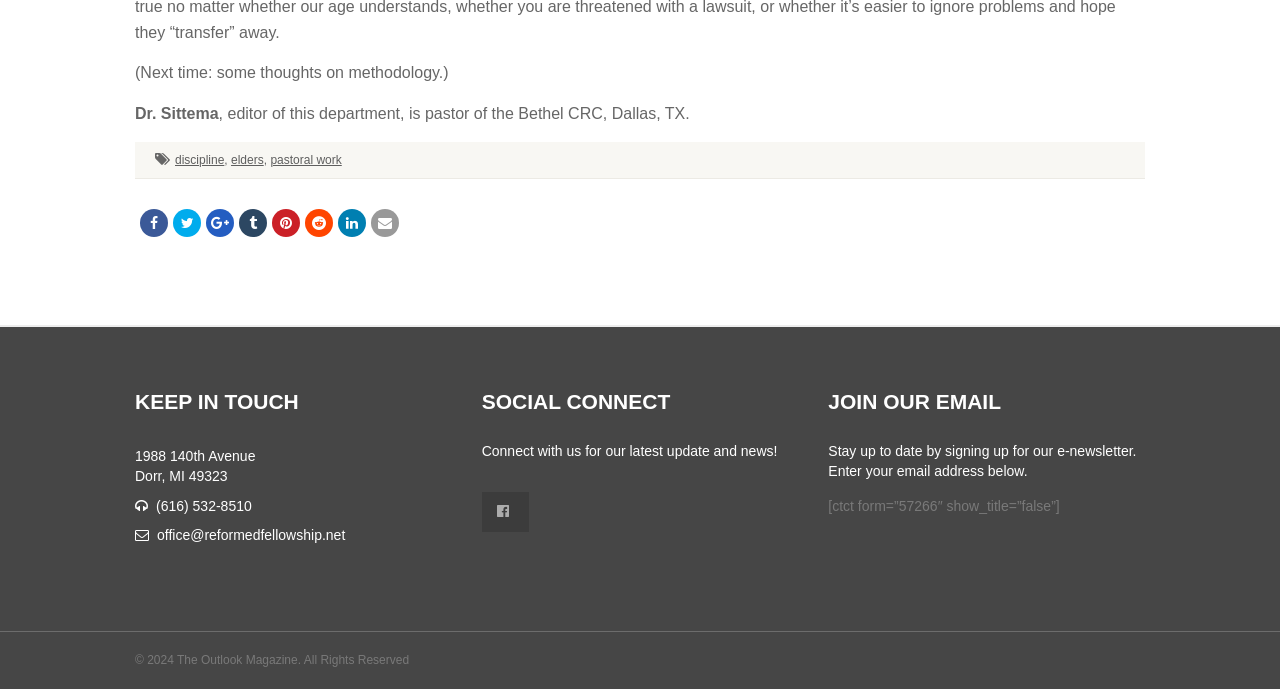Can you provide the bounding box coordinates for the element that should be clicked to implement the instruction: "Click on the 'elders' link"?

[0.18, 0.221, 0.206, 0.242]